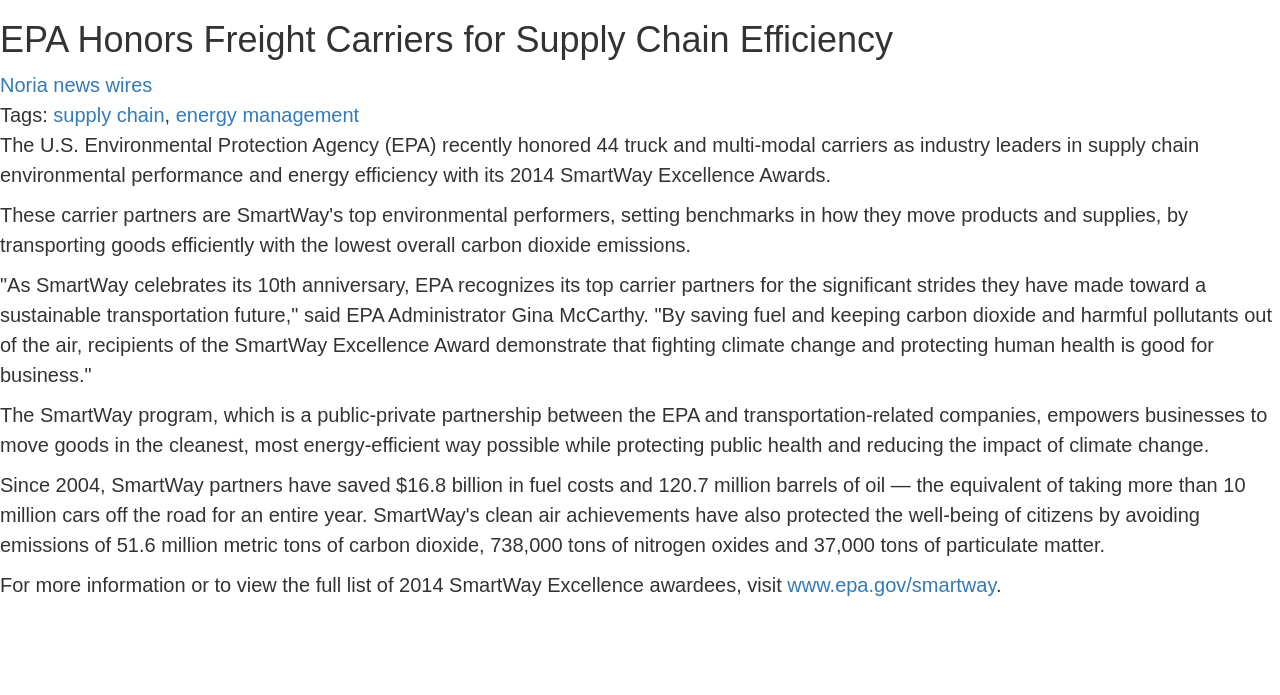Where can one find more information about the SmartWay Excellence awardees?
Please provide a detailed answer to the question.

The answer can be found in the sentence that starts with 'For more information or to view the full list...' which provides a link to the EPA website, specifically www.epa.gov/smartway, where one can find more information about the SmartWay Excellence awardees.